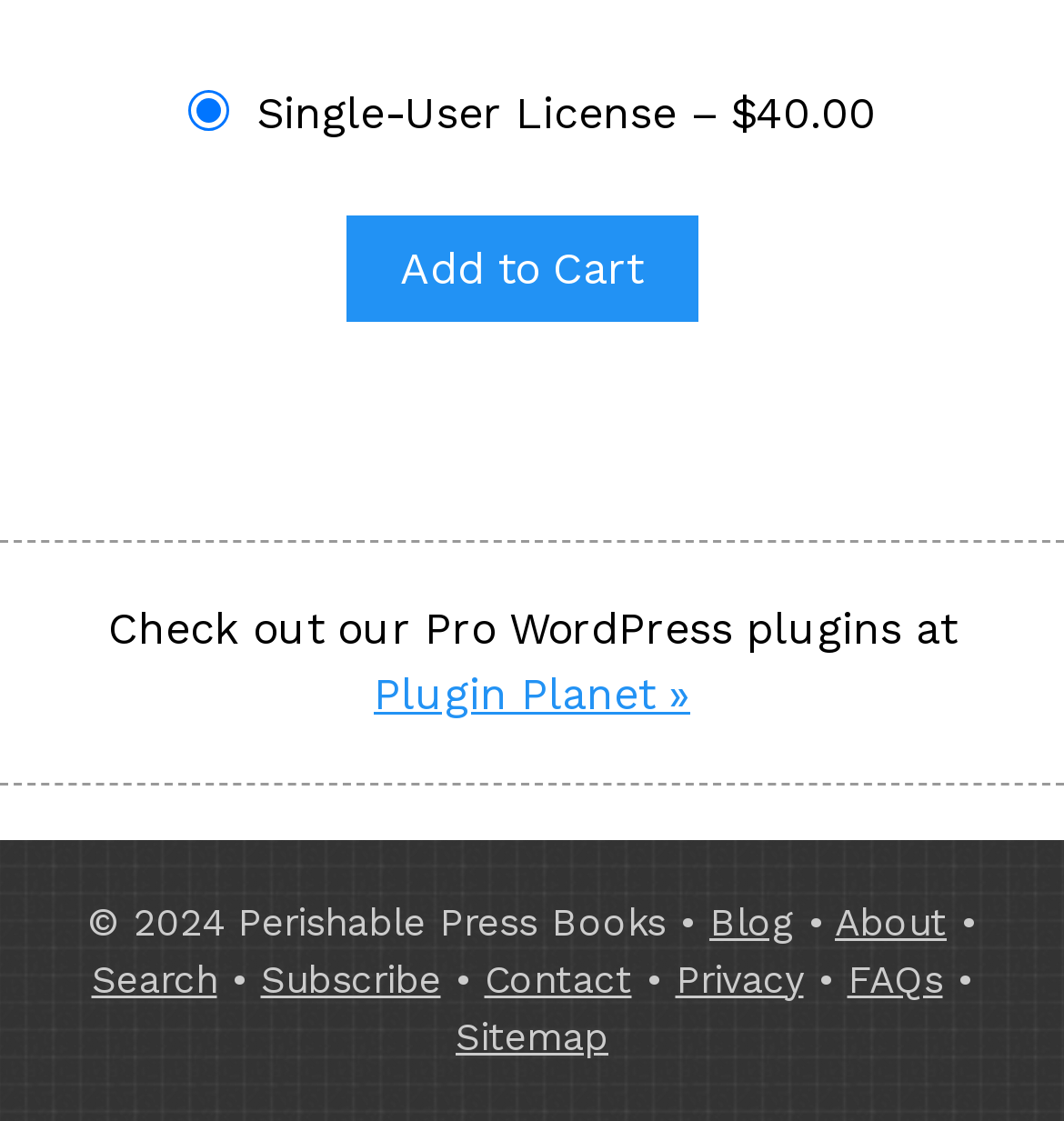Locate the bounding box of the UI element described by: "Add to Cart" in the given webpage screenshot.

[0.324, 0.191, 0.655, 0.286]